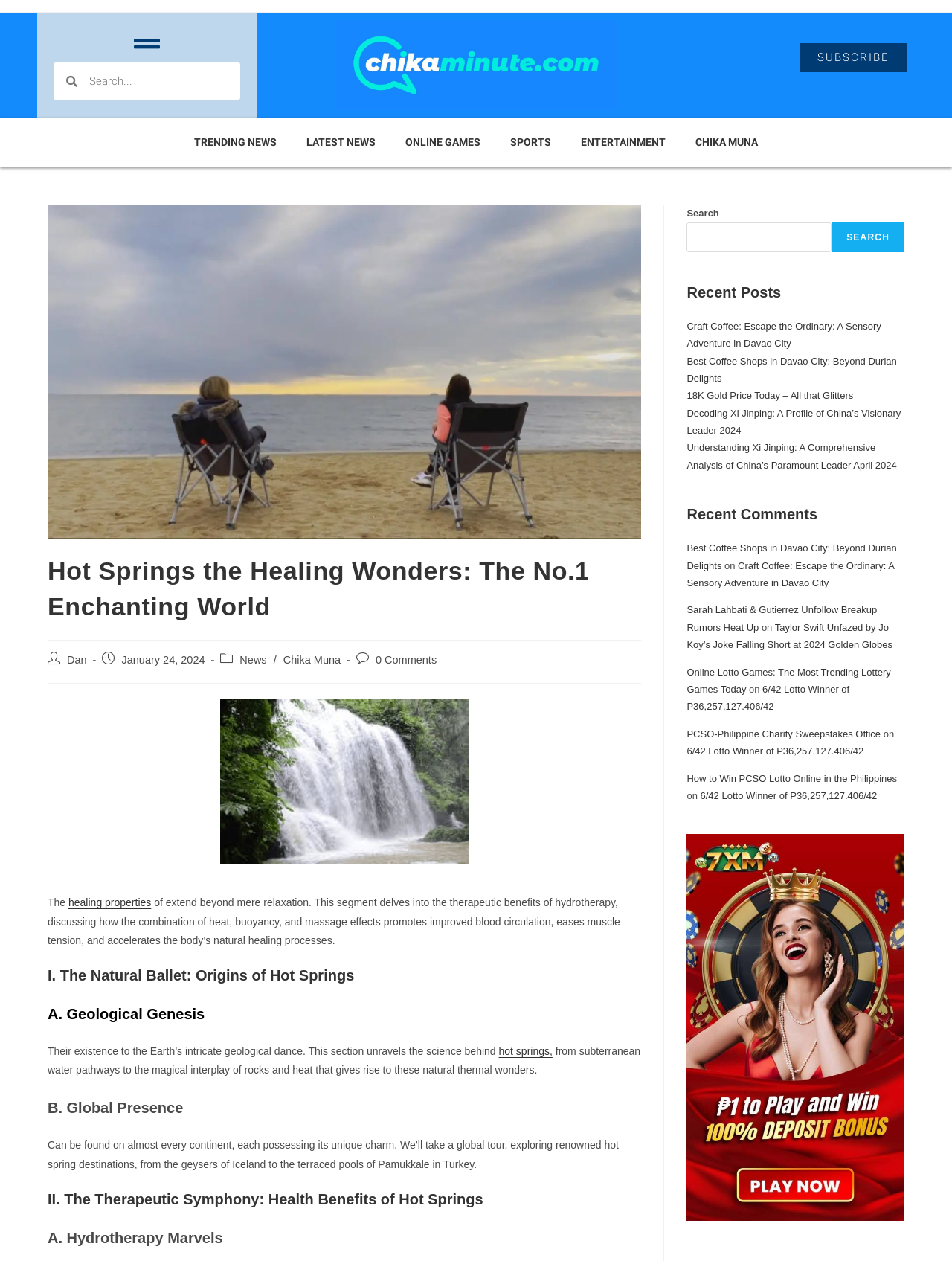Determine the bounding box coordinates of the clickable element necessary to fulfill the instruction: "Subscribe to the newsletter". Provide the coordinates as four float numbers within the 0 to 1 range, i.e., [left, top, right, bottom].

[0.84, 0.034, 0.953, 0.057]